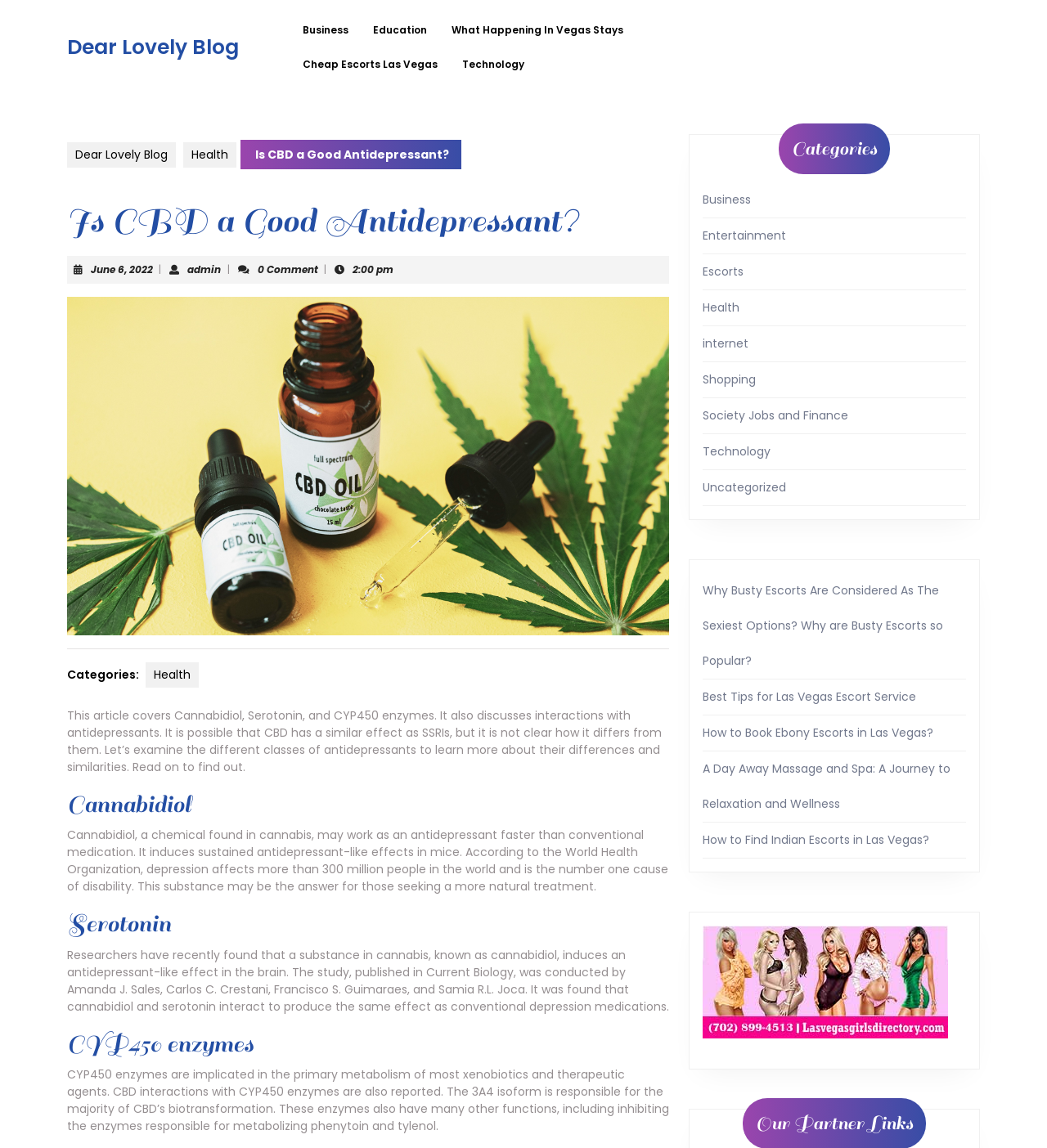From the element description parent_node: Gourmet With Blakely, predict the bounding box coordinates of the UI element. The coordinates must be specified in the format (top-left x, top-left y, bottom-right x, bottom-right y) and should be within the 0 to 1 range.

None